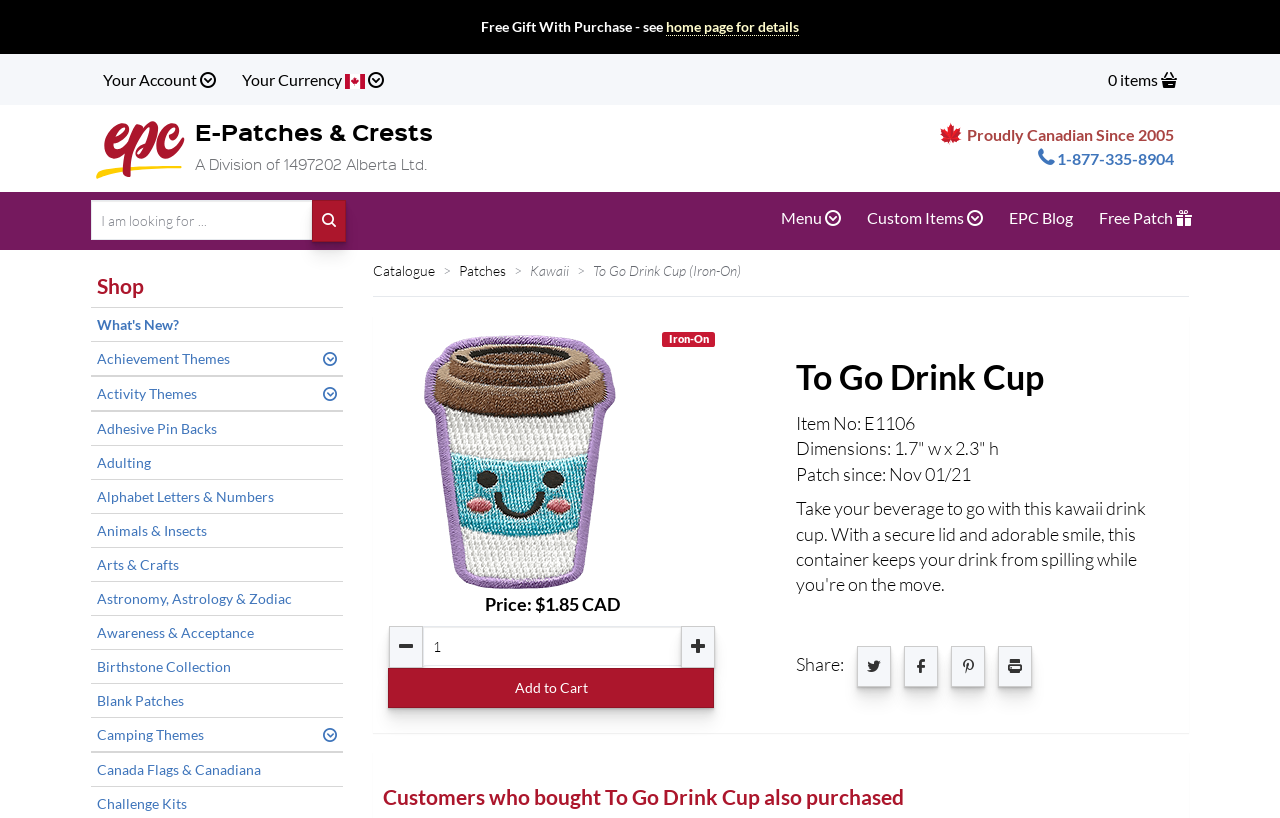Please identify the bounding box coordinates of the area that needs to be clicked to fulfill the following instruction: "View Kawaii items."

[0.414, 0.32, 0.445, 0.341]